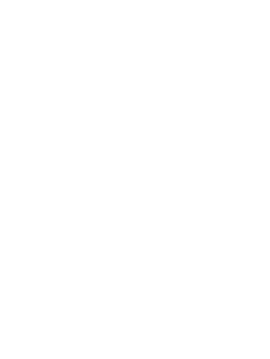Is the anchor suitable for outdoor use?
Please give a detailed and elaborate answer to the question.

The caption states that the anchor is suitable for both indoor and outdoor use, making it a versatile option for various construction applications.